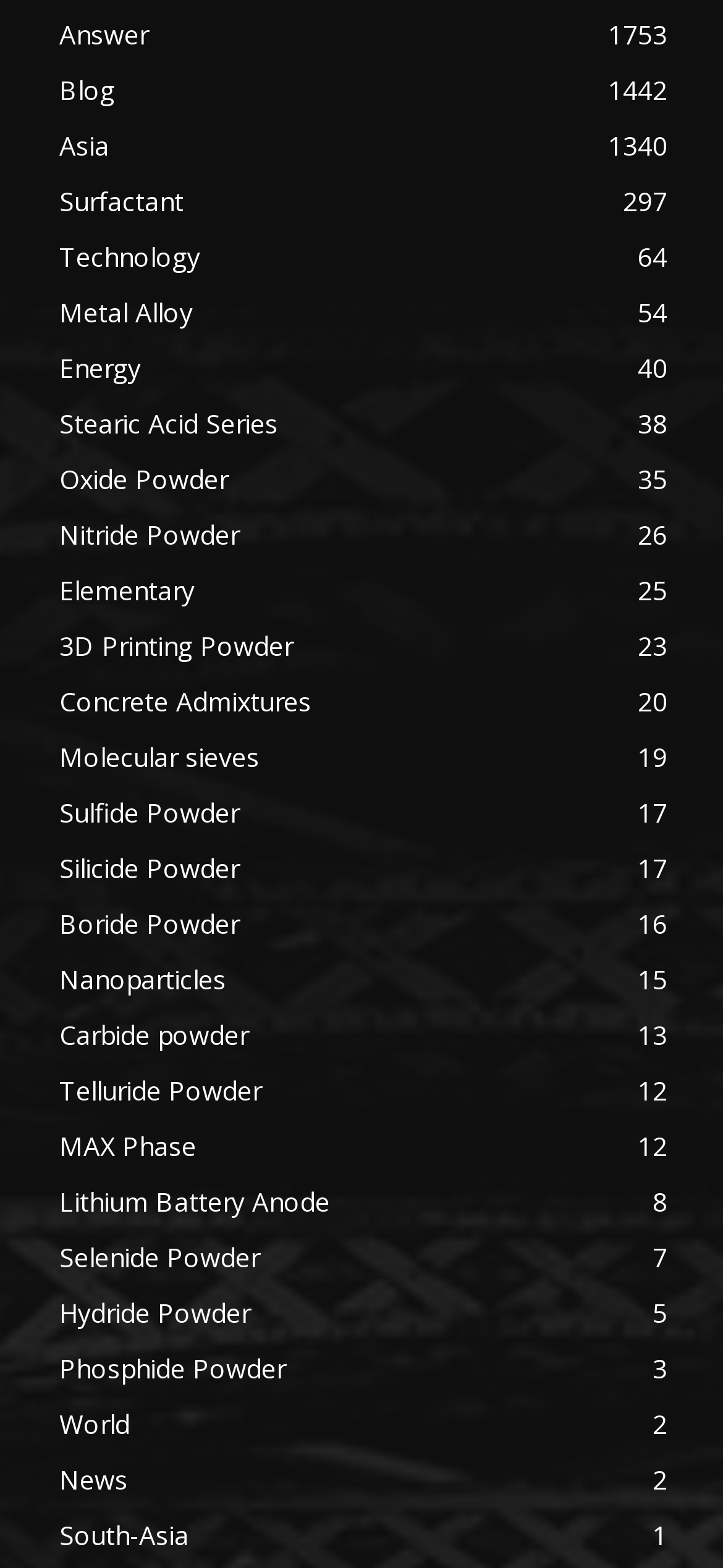What is the topic of the first link?
Please give a well-detailed answer to the question.

I looked at the OCR text of the first link element, and it says 'Answer 1753', which suggests that the topic of the first link is related to an answer or a solution.